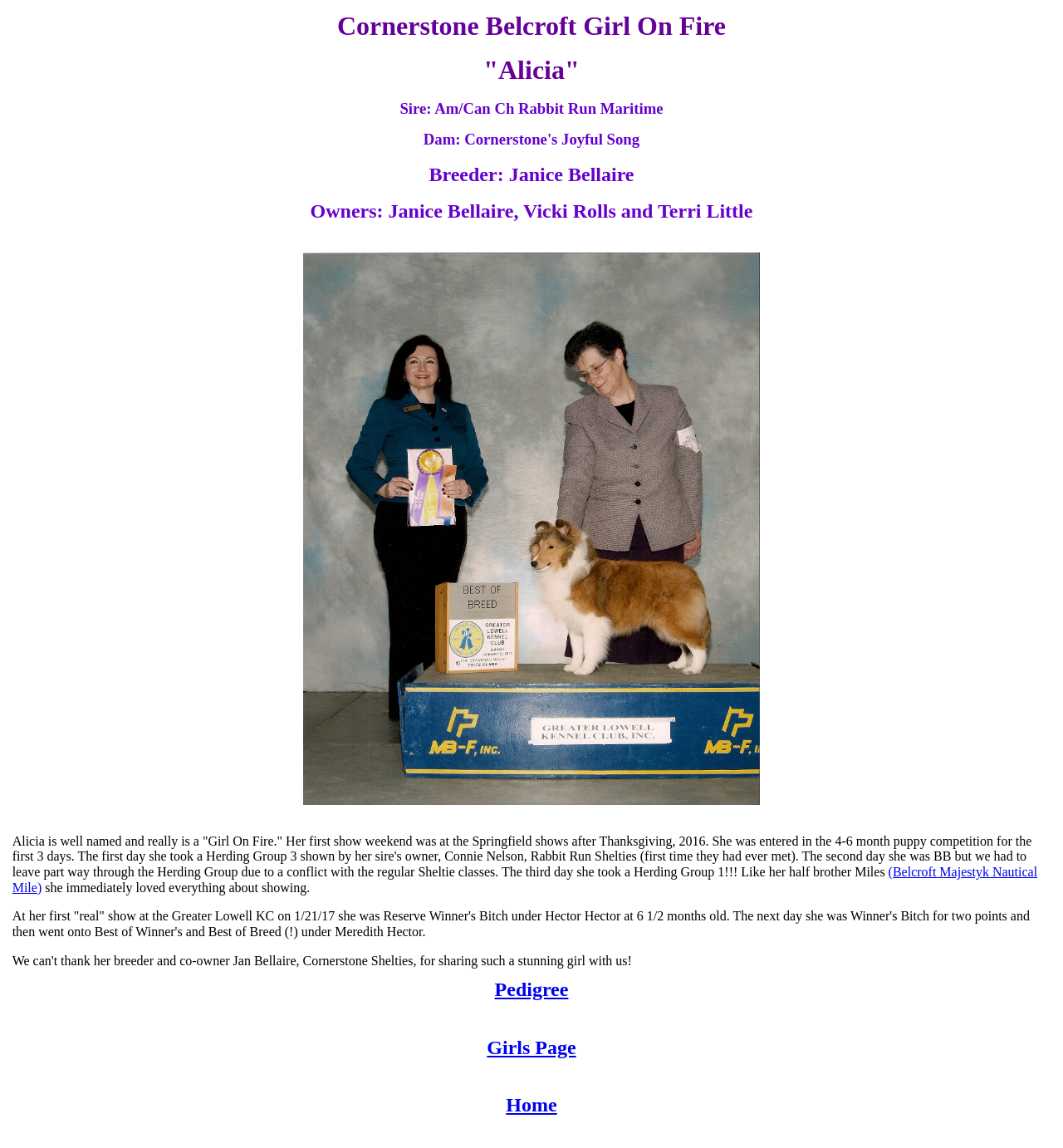Extract the bounding box for the UI element that matches this description: "Girls Page".

[0.458, 0.903, 0.542, 0.922]